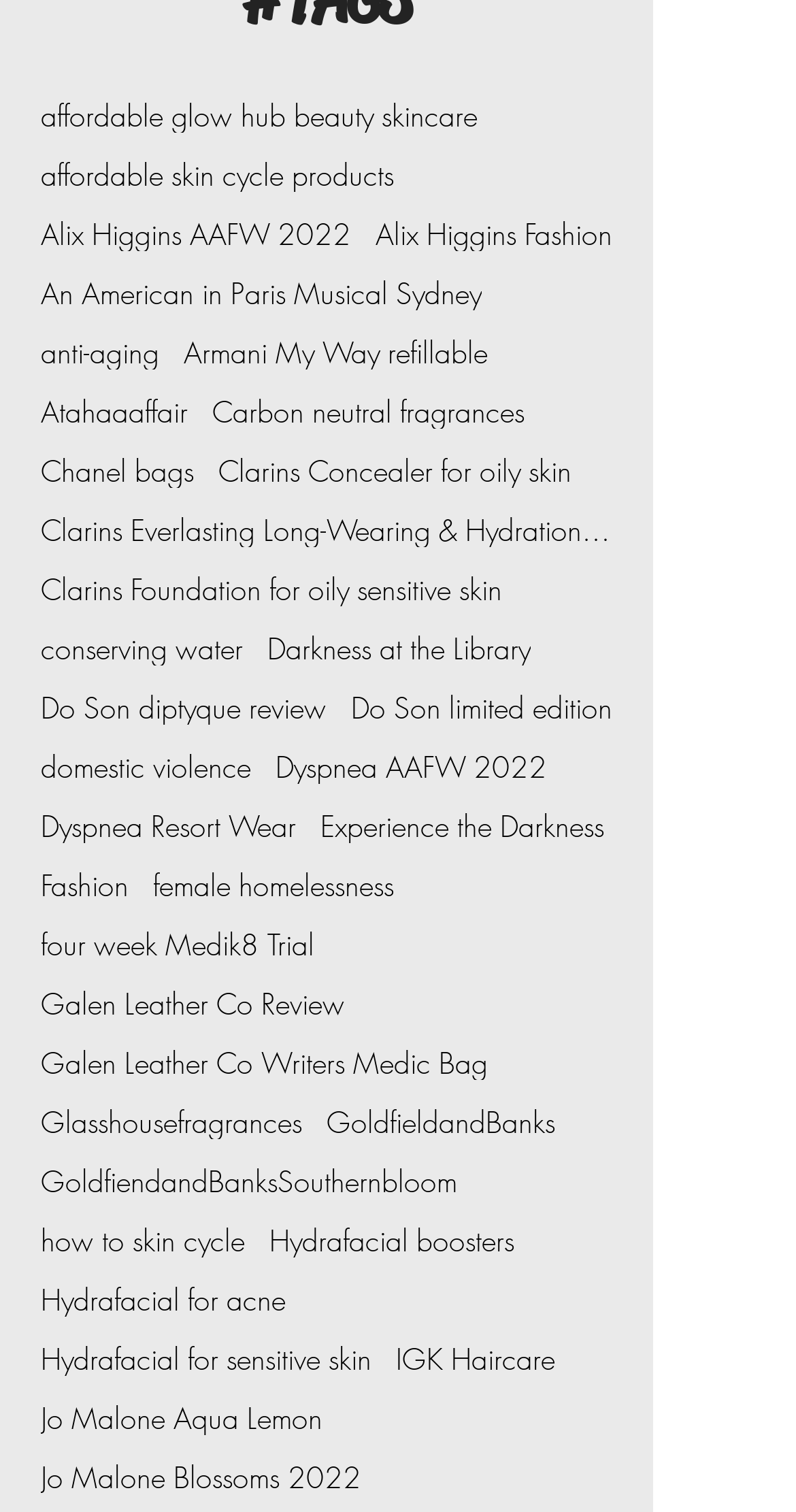What is the main topic of this webpage?
Based on the image, answer the question in a detailed manner.

Based on the numerous links on the webpage, it appears that the main topic is related to beauty and fashion, with mentions of skincare, makeup, fragrances, and clothing brands.